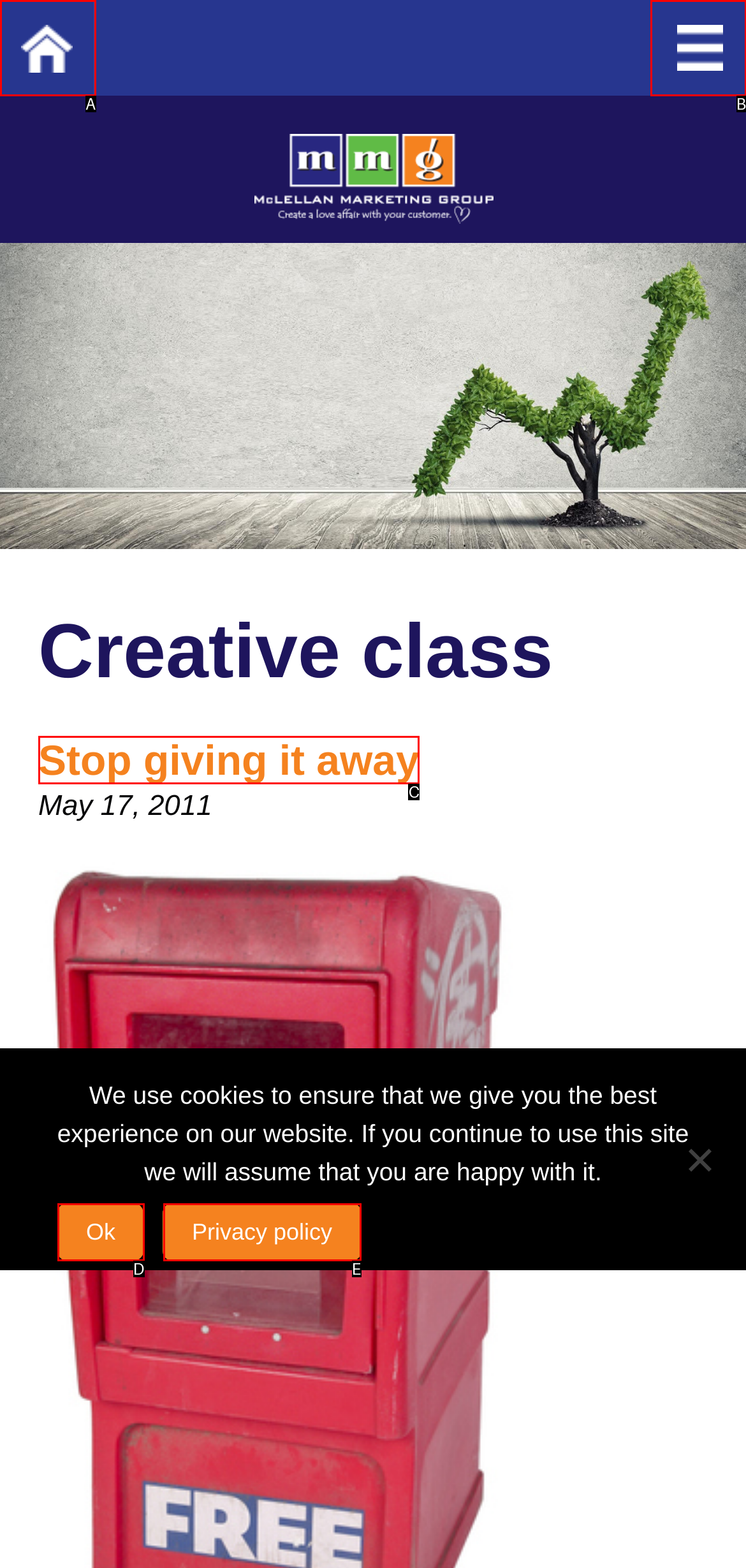Find the option that fits the given description: Privacy policy
Answer with the letter representing the correct choice directly.

E